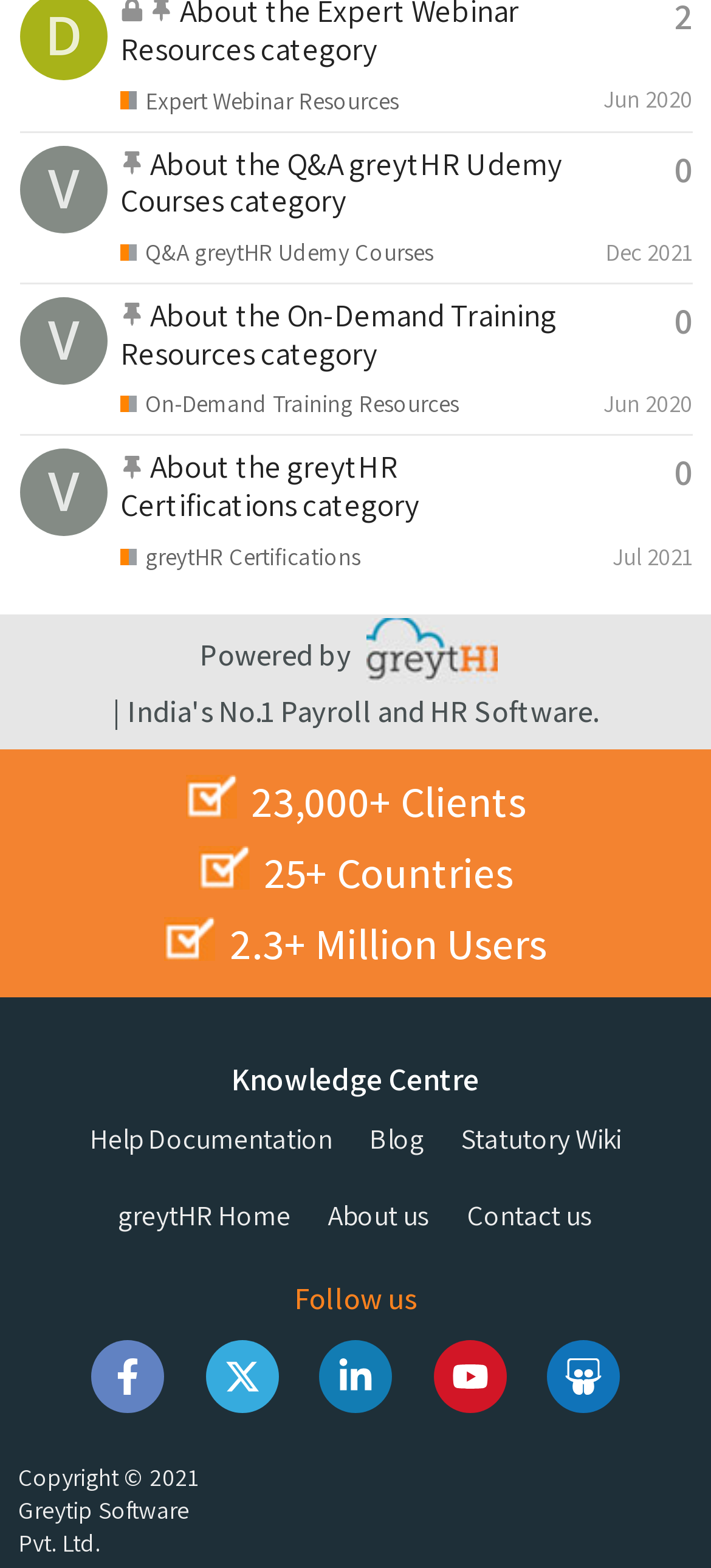Find the bounding box coordinates of the clickable element required to execute the following instruction: "Go to Tethys". Provide the coordinates as four float numbers between 0 and 1, i.e., [left, top, right, bottom].

None